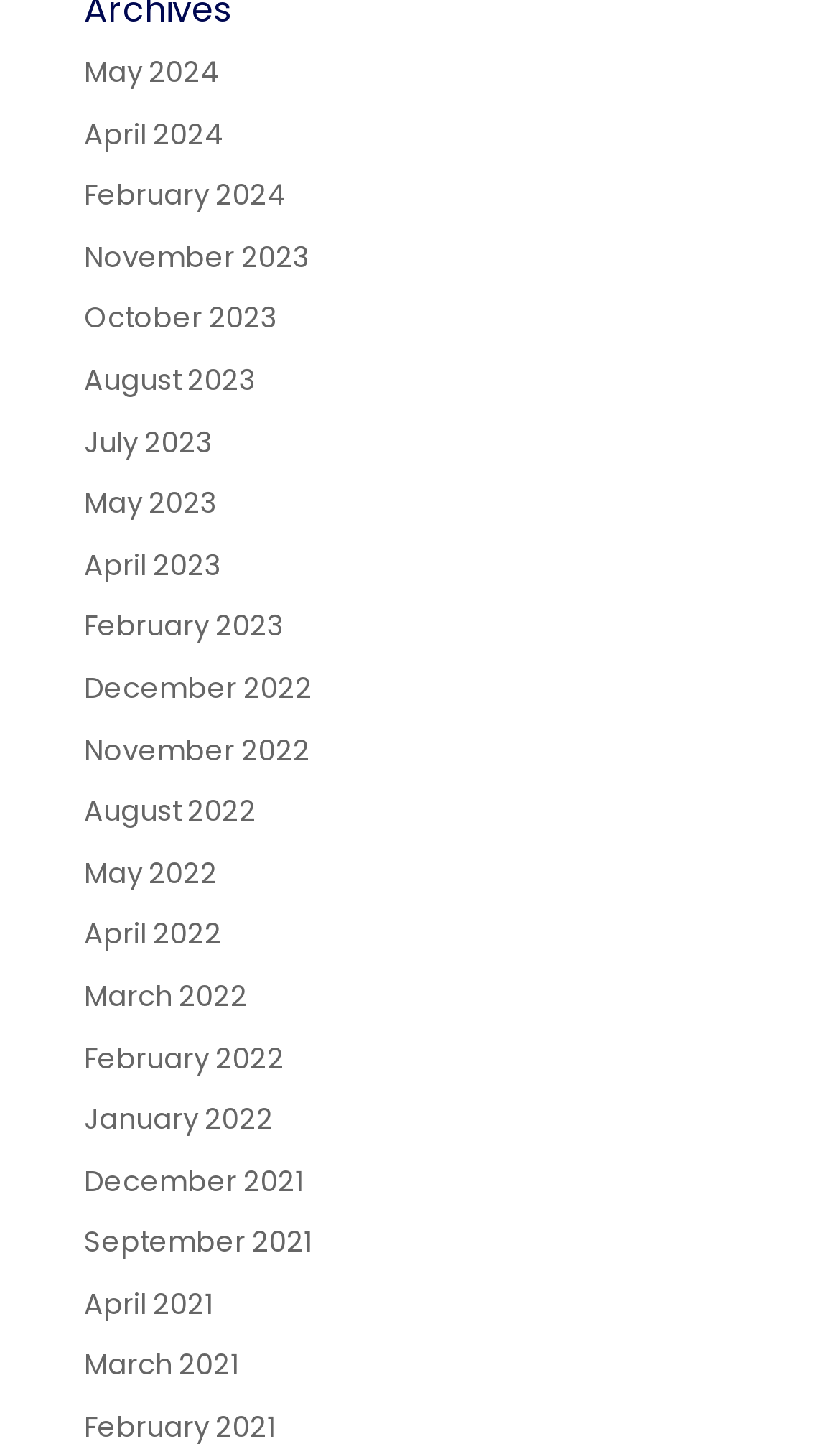Specify the bounding box coordinates of the area to click in order to follow the given instruction: "view May 2024."

[0.1, 0.036, 0.262, 0.064]